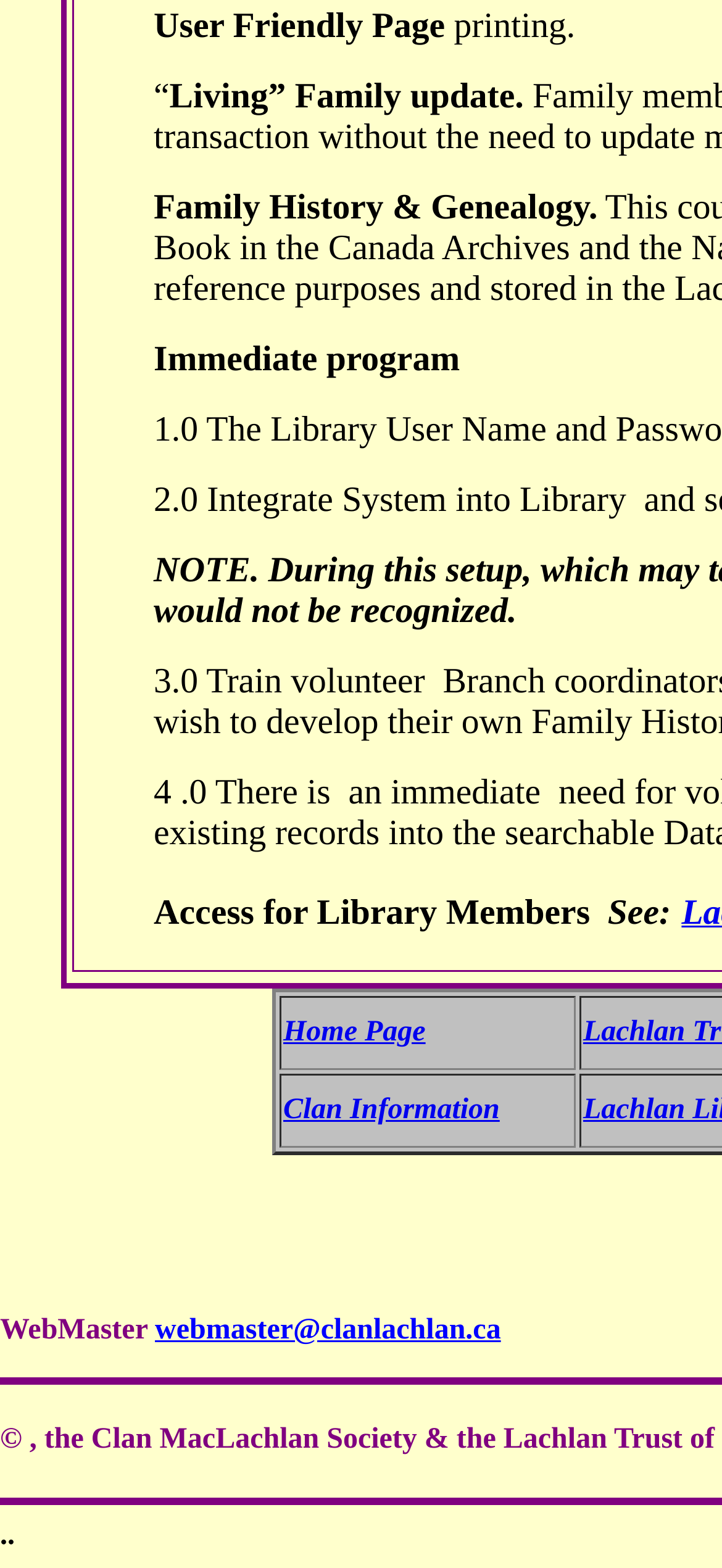Extract the bounding box for the UI element that matches this description: "Home Page".

[0.392, 0.648, 0.589, 0.668]